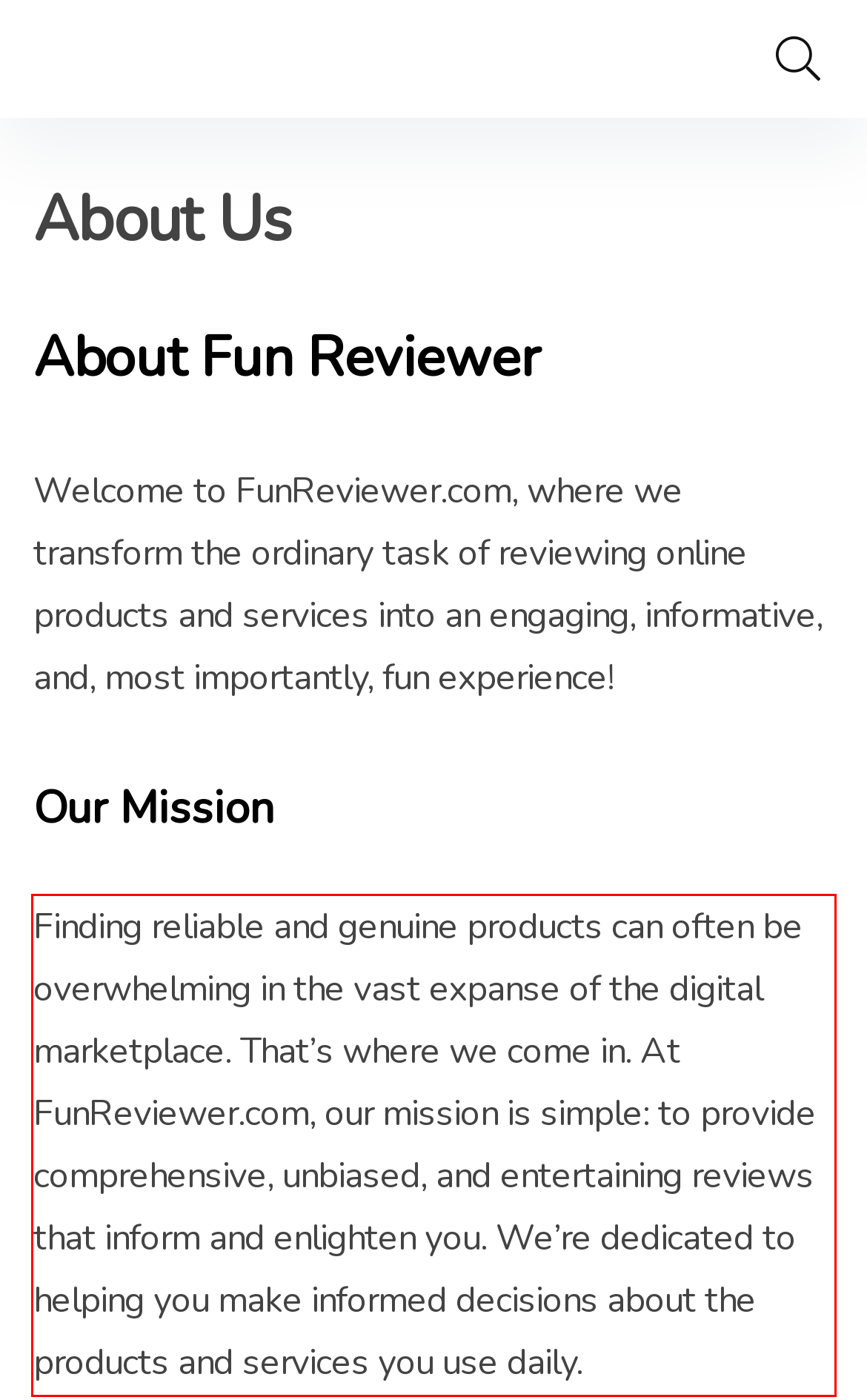You have a webpage screenshot with a red rectangle surrounding a UI element. Extract the text content from within this red bounding box.

Finding reliable and genuine products can often be overwhelming in the vast expanse of the digital marketplace. That’s where we come in. At FunReviewer.com, our mission is simple: to provide comprehensive, unbiased, and entertaining reviews that inform and enlighten you. We’re dedicated to helping you make informed decisions about the products and services you use daily.